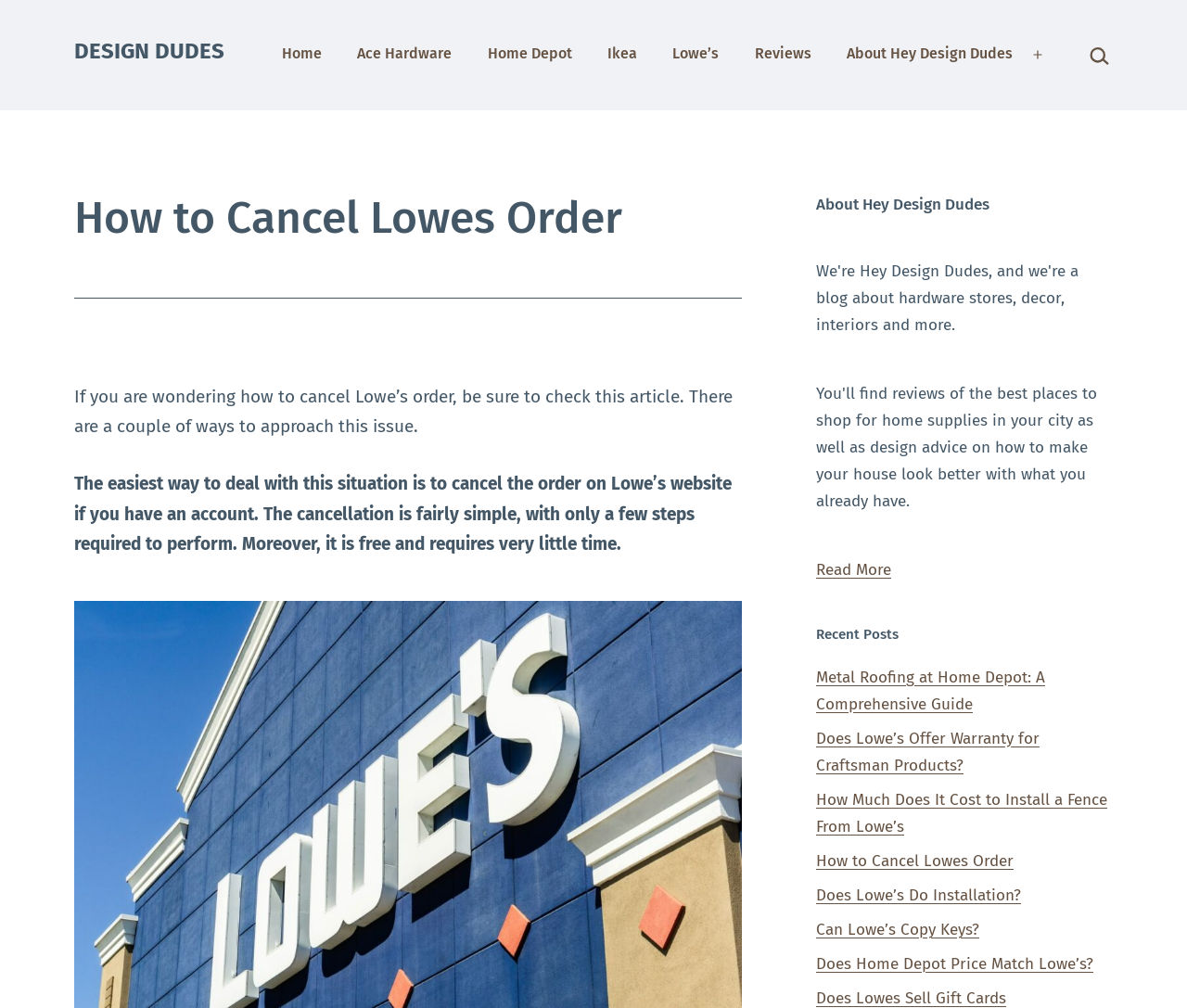What are the recent posts about?
Ensure your answer is thorough and detailed.

The recent posts section lists several articles related to home improvement and Lowe's, including topics such as metal roofing, warranty for Craftsman products, fence installation, and more.